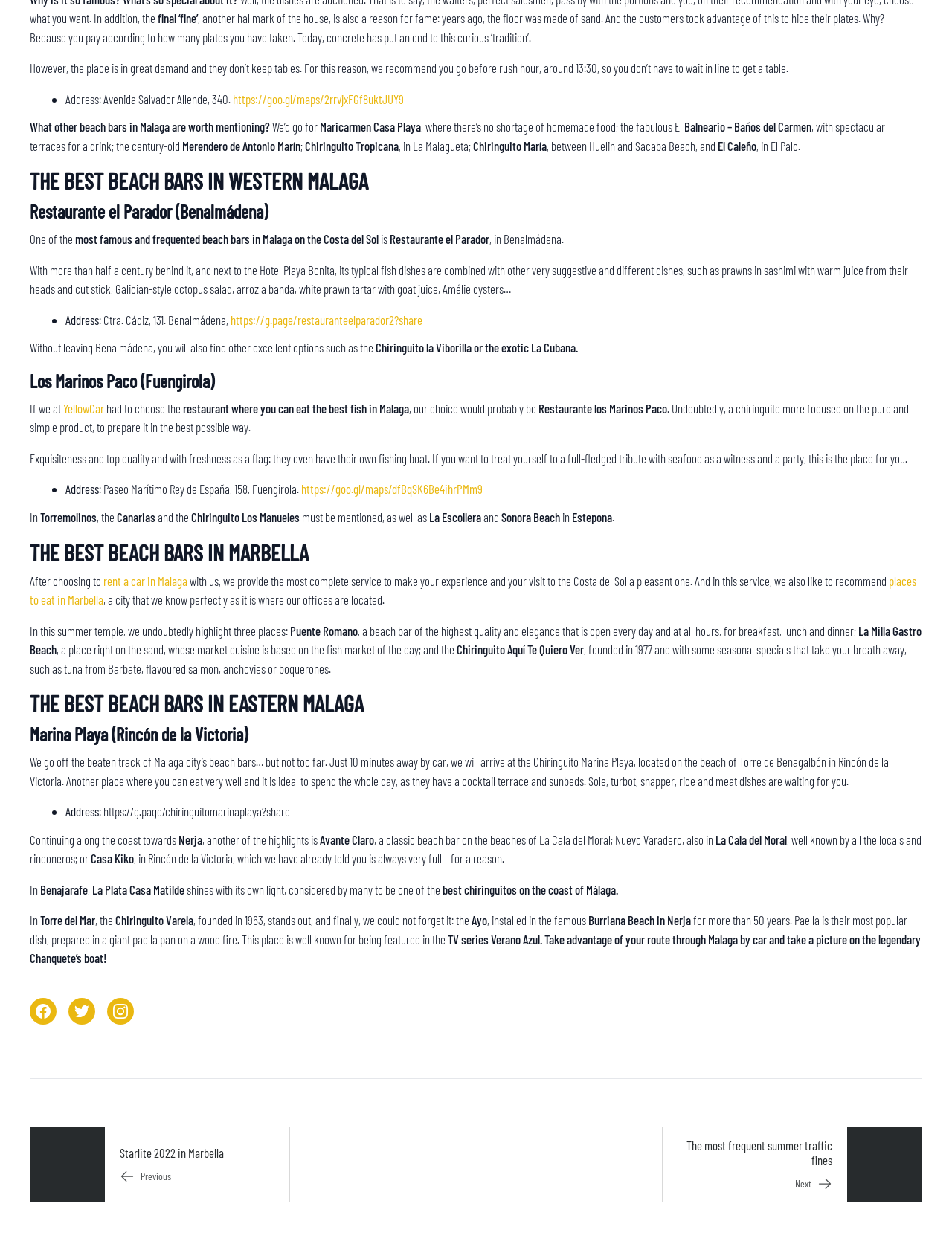Using the image as a reference, answer the following question in as much detail as possible:
How many beach bars are mentioned in Western Malaga?

I counted the number of beach bars mentioned in the section 'THE BEST BEACH BARS IN WESTERN MALAGA', which are Restaurante el Parador, Chiringuito la Viborilla, La Cubana, Maricarmen Casa Playa, and El Balneario – Baños del Carmen.